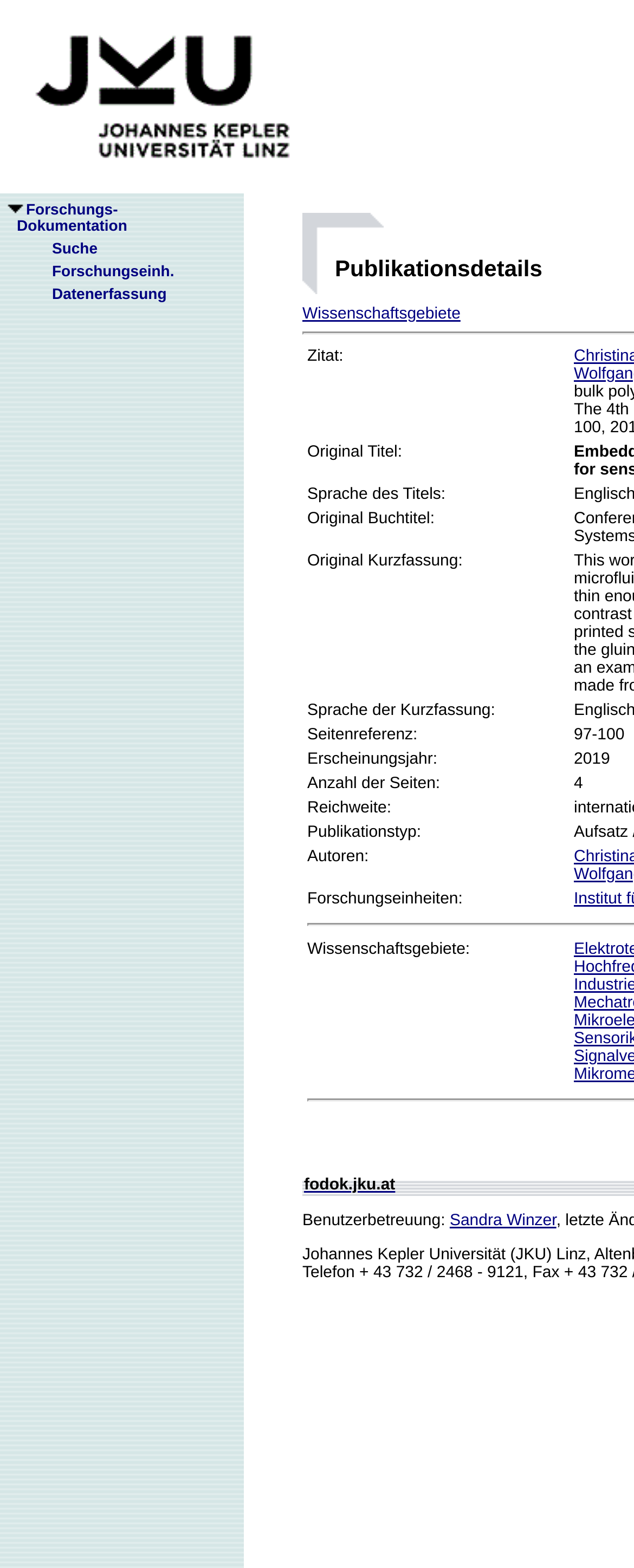Locate the bounding box coordinates of the area where you should click to accomplish the instruction: "Visit the fodok.jku.at website".

[0.479, 0.75, 0.623, 0.761]